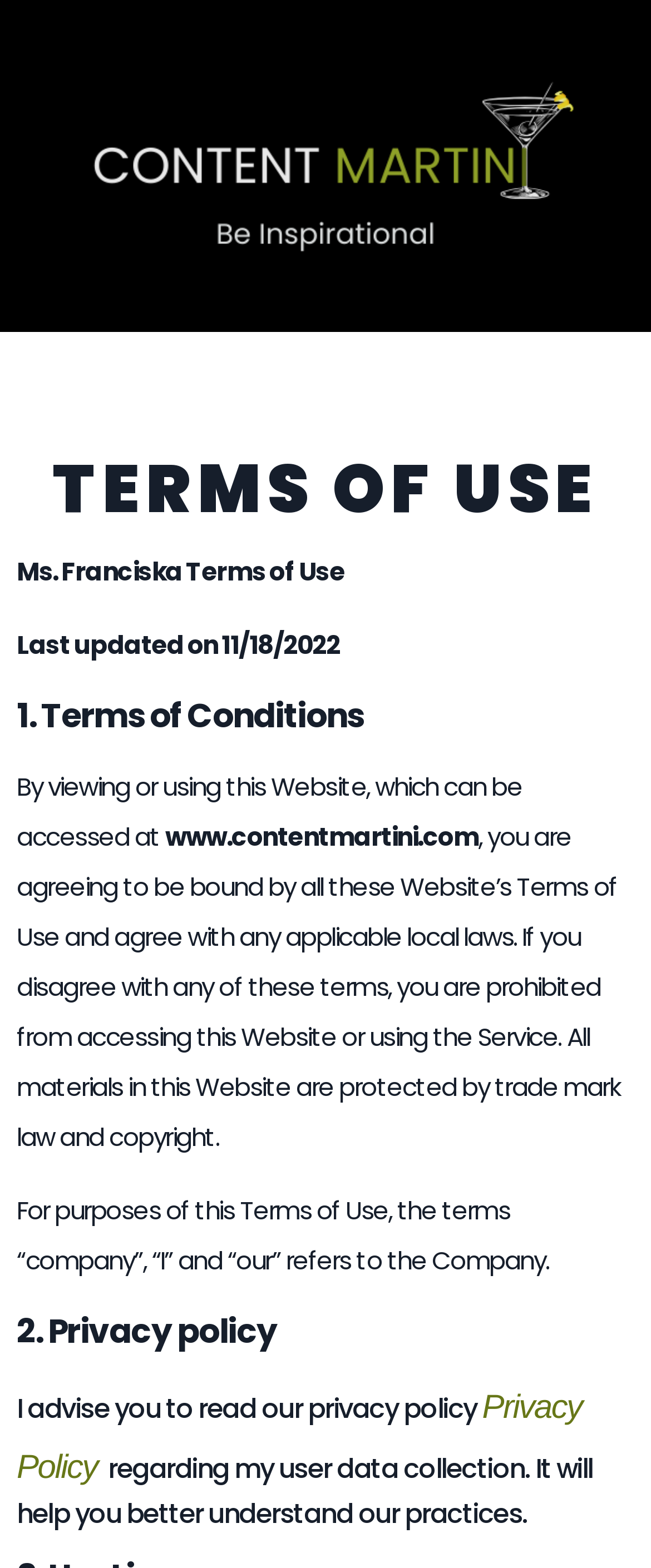Using the information in the image, give a detailed answer to the following question: How many sections are there in the terms of use?

There are at least two sections in the terms of use, as indicated by the headings '1. Terms of Conditions' and '2. Privacy policy', which suggest that there may be more sections beyond what is visible on the current page.